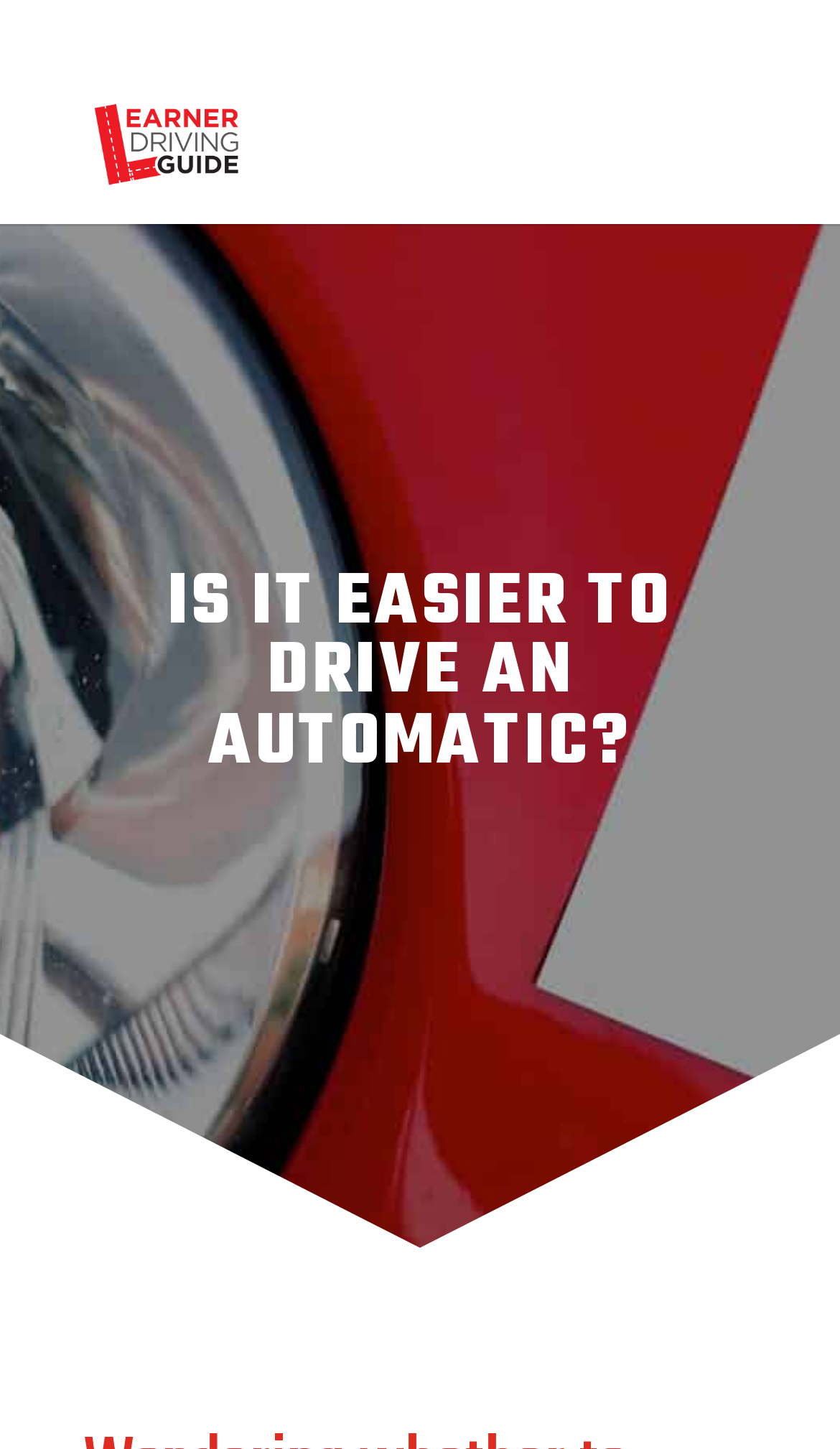Using the element description provided, determine the bounding box coordinates in the format (top-left x, top-left y, bottom-right x, bottom-right y). Ensure that all values are floating point numbers between 0 and 1. Element description: alt="Learner Driving Guide"

[0.11, 0.083, 0.289, 0.111]